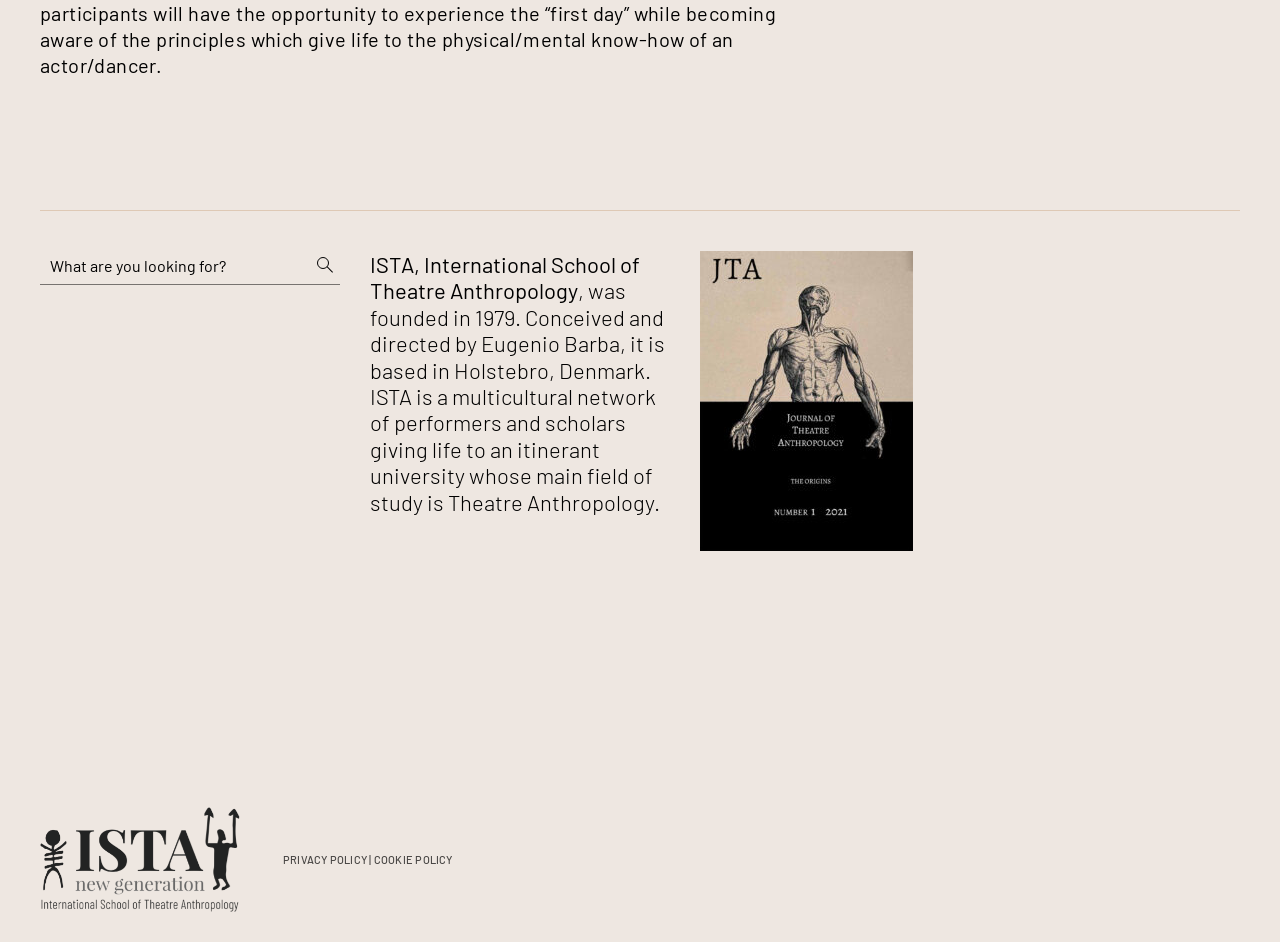Identify the bounding box of the UI element that matches this description: "ISTA".

[0.195, 0.856, 0.231, 0.882]